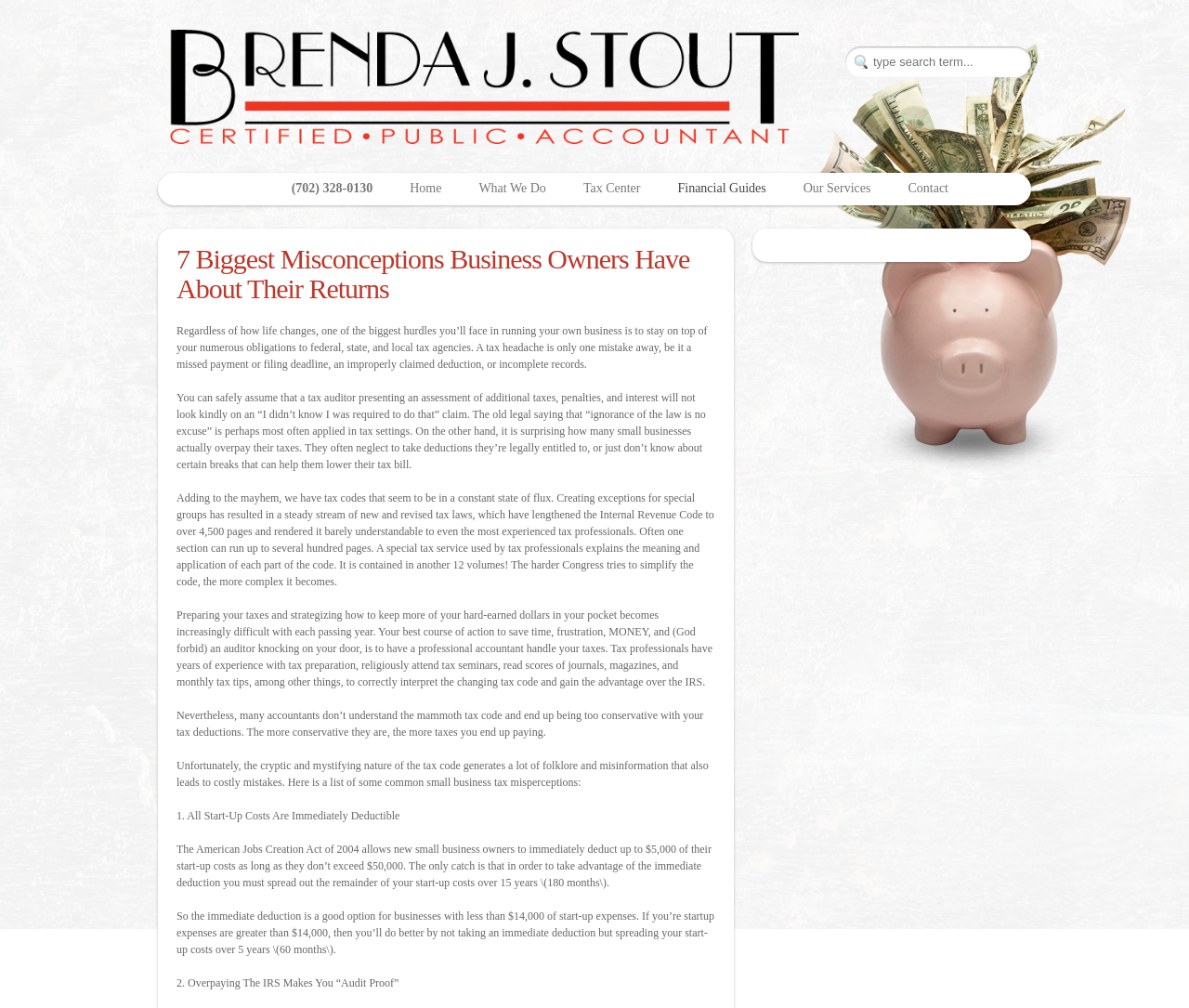Please provide a comprehensive answer to the question based on the screenshot: What is the profession of the person mentioned on the webpage?

I found the profession of the person mentioned on the webpage by looking at the heading 'Brenda Stout CPA' and the link 'Brenda Stout CPA' located at coordinates [0.133, 0.018, 0.68, 0.153]. The 'CPA' abbreviation suggests that Brenda Stout is a Certified Public Accountant.